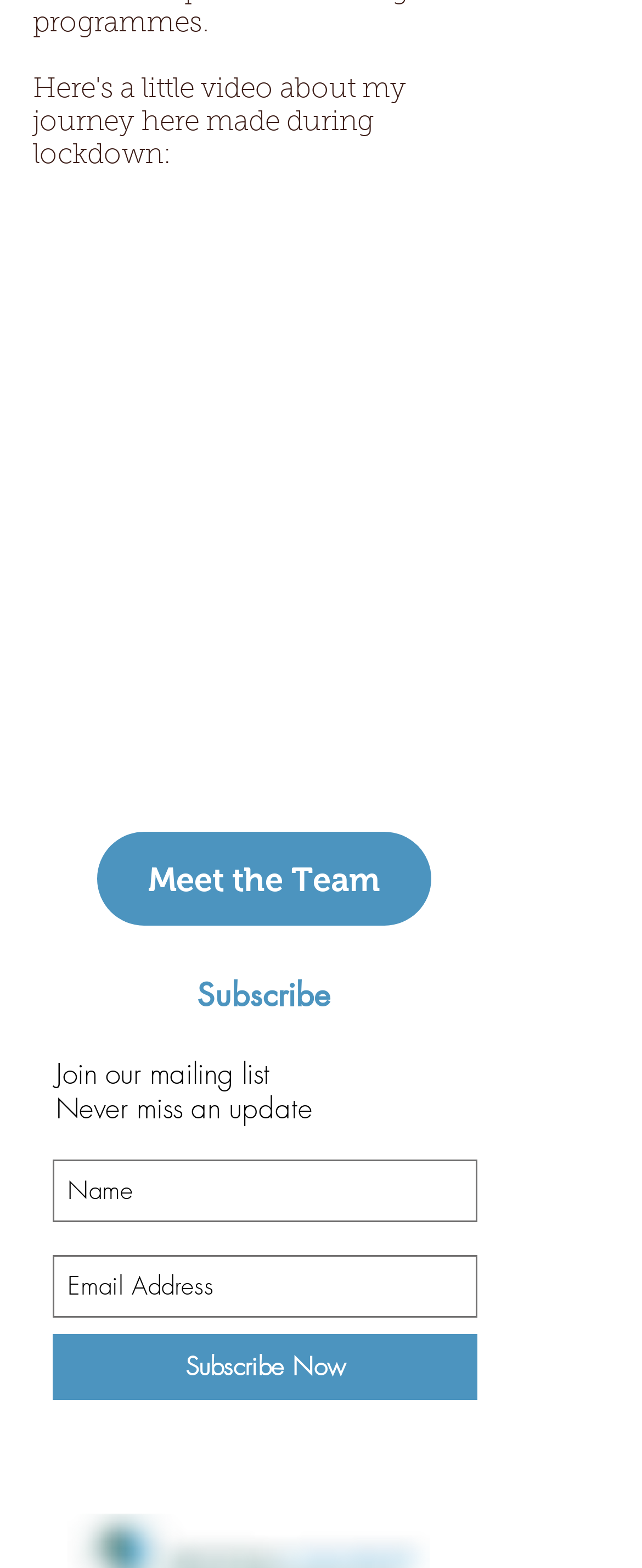Locate the bounding box coordinates of the clickable region necessary to complete the following instruction: "Enter your email address". Provide the coordinates in the format of four float numbers between 0 and 1, i.e., [left, top, right, bottom].

[0.082, 0.8, 0.744, 0.84]